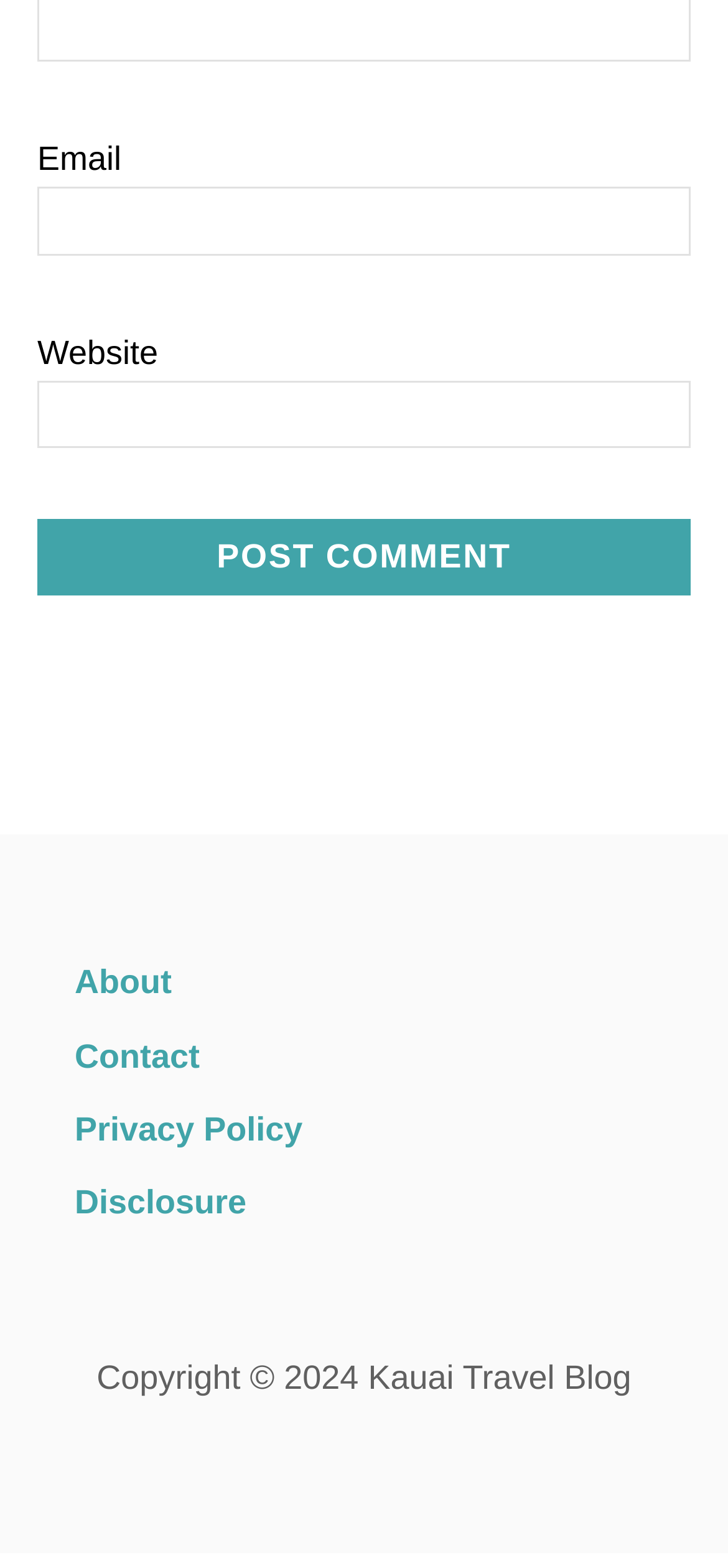Identify the bounding box coordinates of the region that should be clicked to execute the following instruction: "Post a comment".

[0.051, 0.331, 0.949, 0.38]